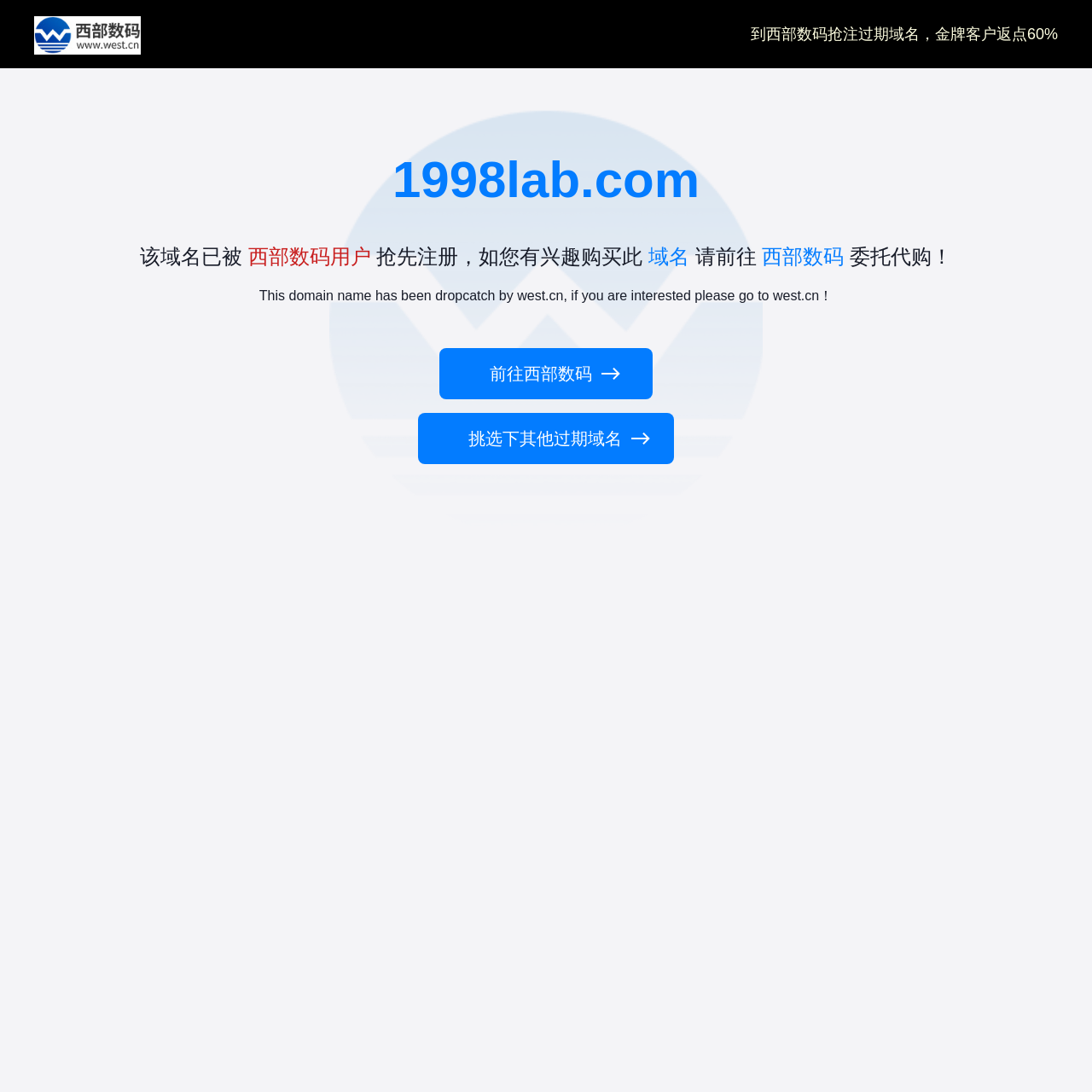Predict the bounding box for the UI component with the following description: "域名".

[0.594, 0.224, 0.631, 0.245]